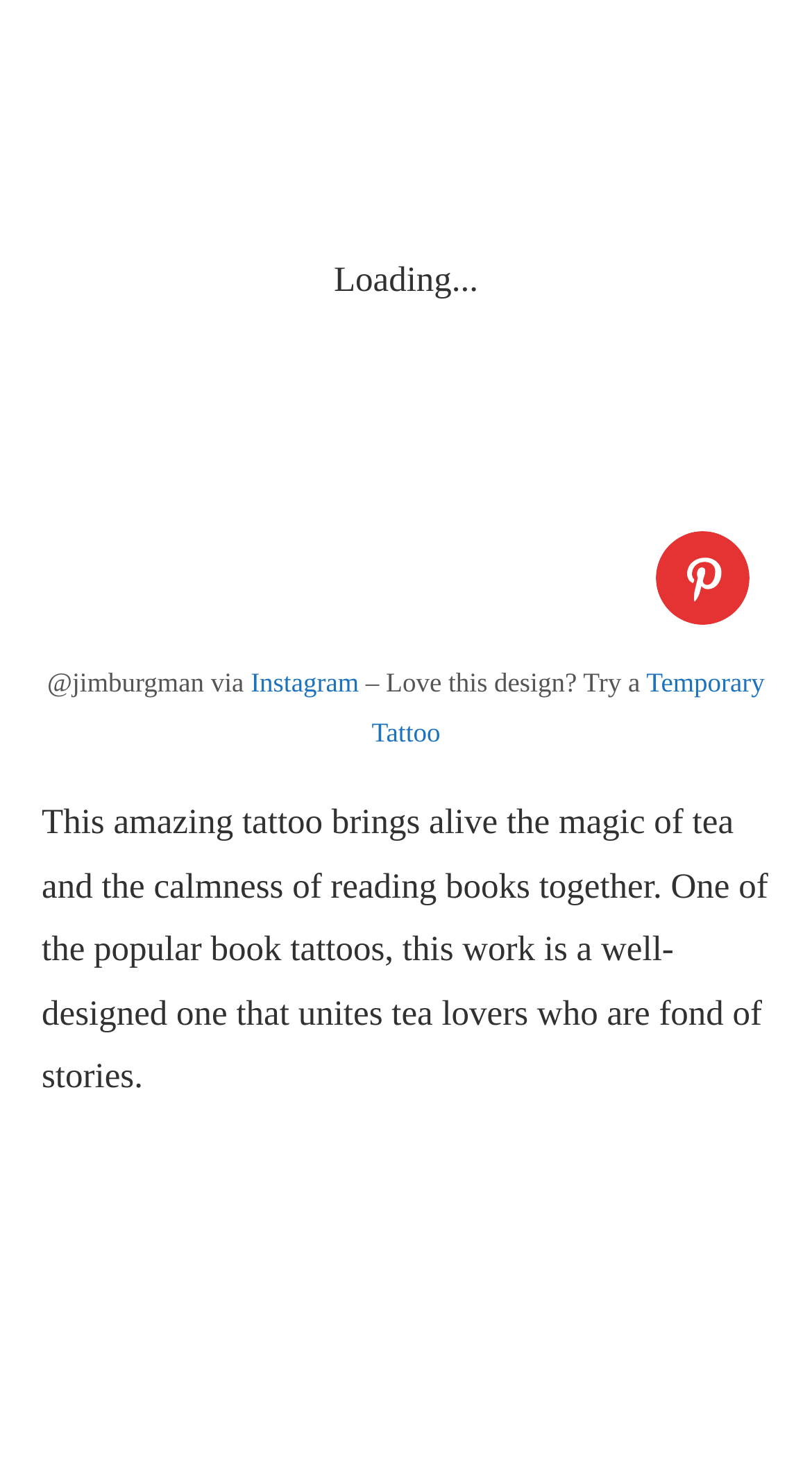Pinpoint the bounding box coordinates of the element that must be clicked to accomplish the following instruction: "Click on the 'info@jodhpurreporter.com' email link". The coordinates should be in the format of four float numbers between 0 and 1, i.e., [left, top, right, bottom].

None